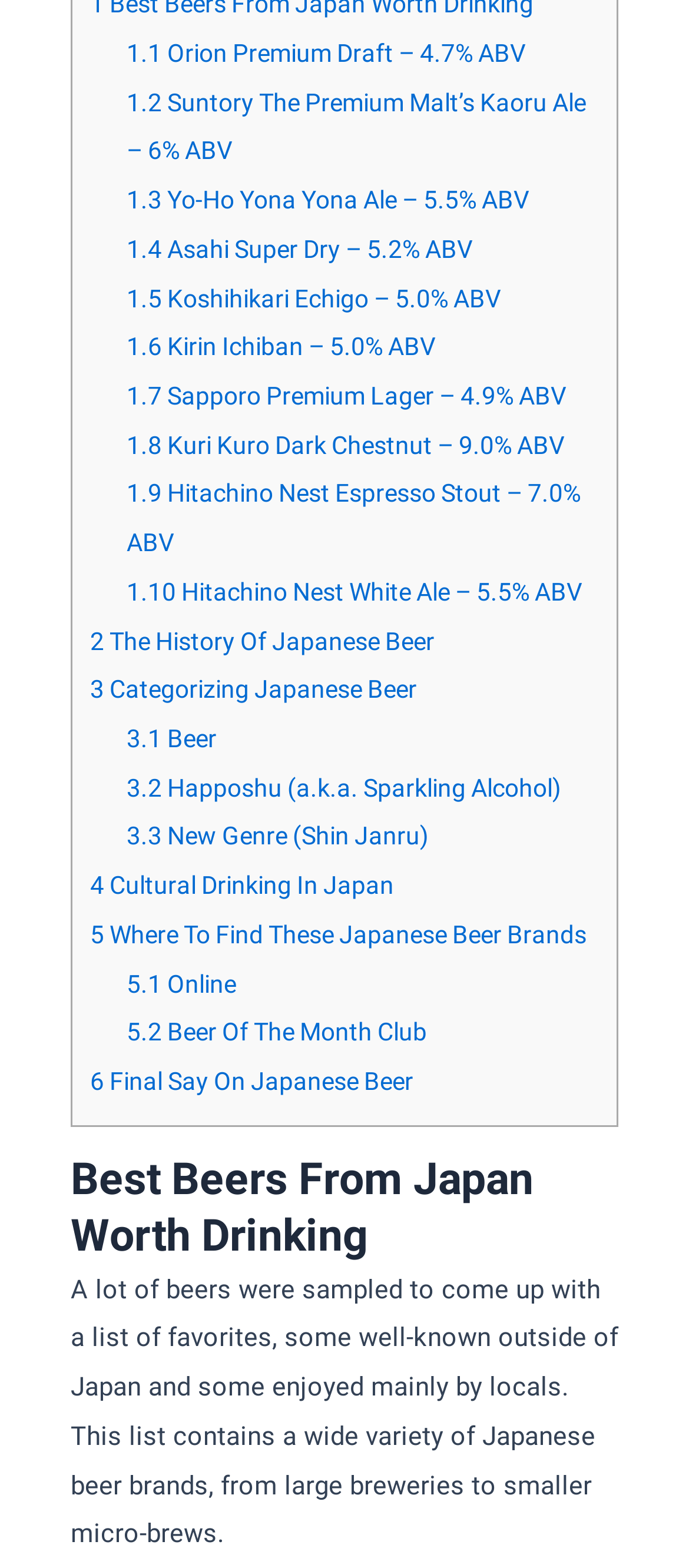Give a one-word or one-phrase response to the question:
Where can I find these Japanese beer brands?

Online and Beer of the Month Club